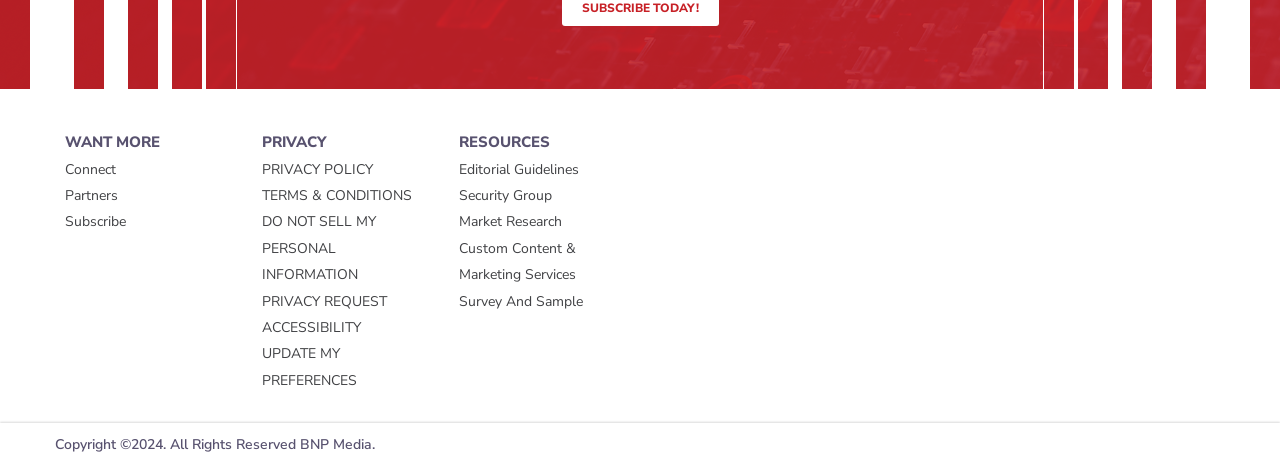Locate the bounding box coordinates of the element that needs to be clicked to carry out the instruction: "View PRIVACY POLICY". The coordinates should be given as four float numbers ranging from 0 to 1, i.e., [left, top, right, bottom].

[0.205, 0.343, 0.291, 0.383]